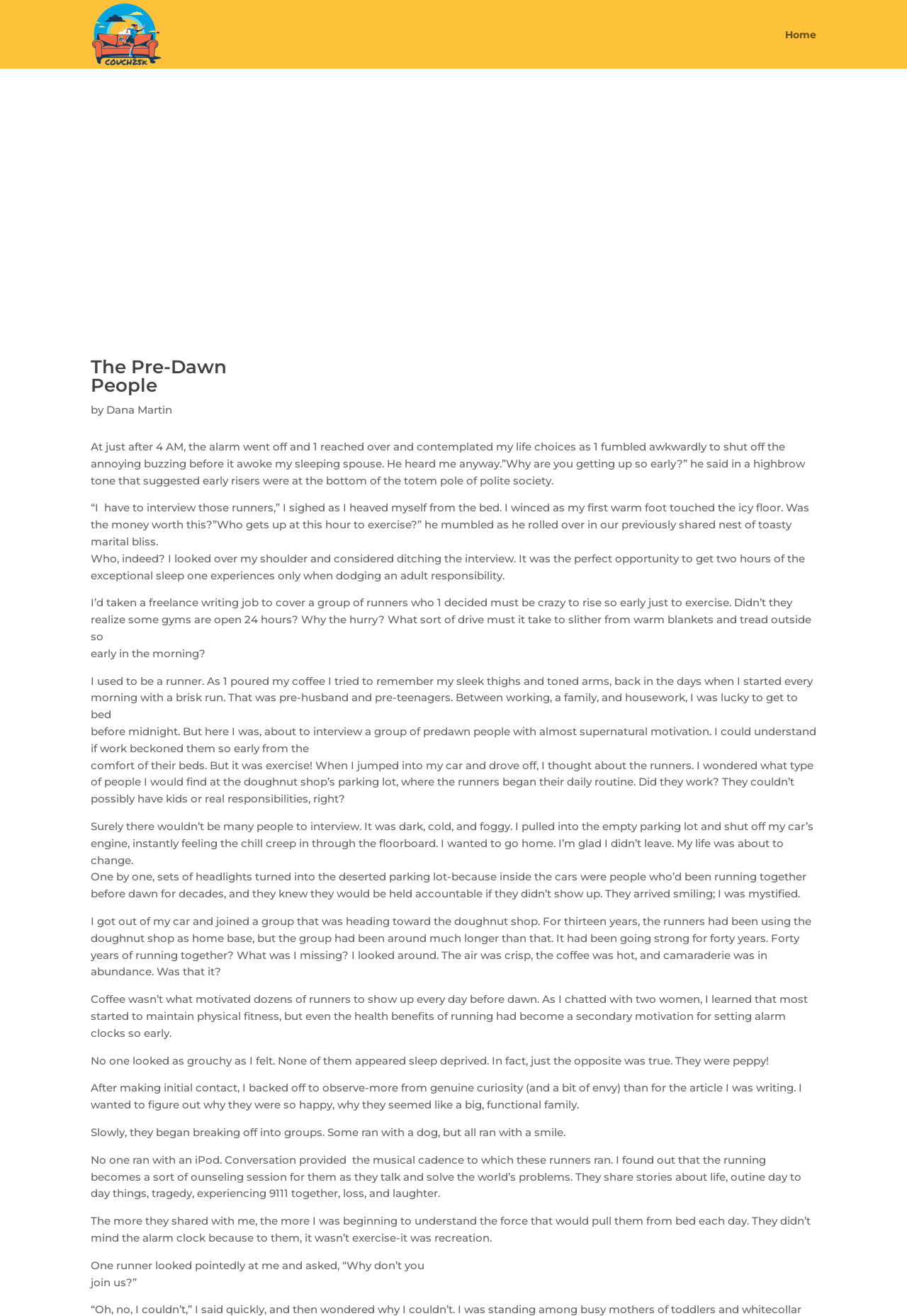Elaborate on the different components and information displayed on the webpage.

The webpage is about the author's experience with a group of runners who gather at a doughnut shop's parking lot every morning before dawn. The page has a title "Pre Dawn People | Couch to 5k - C25K Running Program" at the top. Below the title, there are two links, one empty and the other labeled "Home", positioned at the top right corner.

The main content of the page is a long article written by Dana Martin, which occupies most of the page. The article is divided into multiple paragraphs, each describing the author's encounter with the group of runners. The text is positioned in the middle of the page, with a small advertisement iframe at the top left corner.

The article begins with the author's reluctance to get up early to interview the runners, but eventually, they are drawn into the group's camaraderie and motivation. The author describes the runners as peppy and happy, despite the early hour, and notes that they are not motivated by physical fitness alone. Instead, they seem to enjoy the social aspect of running together and use the time to discuss their lives and share stories.

Throughout the article, there are no images, but the text is engaging and descriptive, painting a vivid picture of the author's experience with the runners. The tone of the article is conversational and introspective, with the author reflecting on their own life choices and motivations.